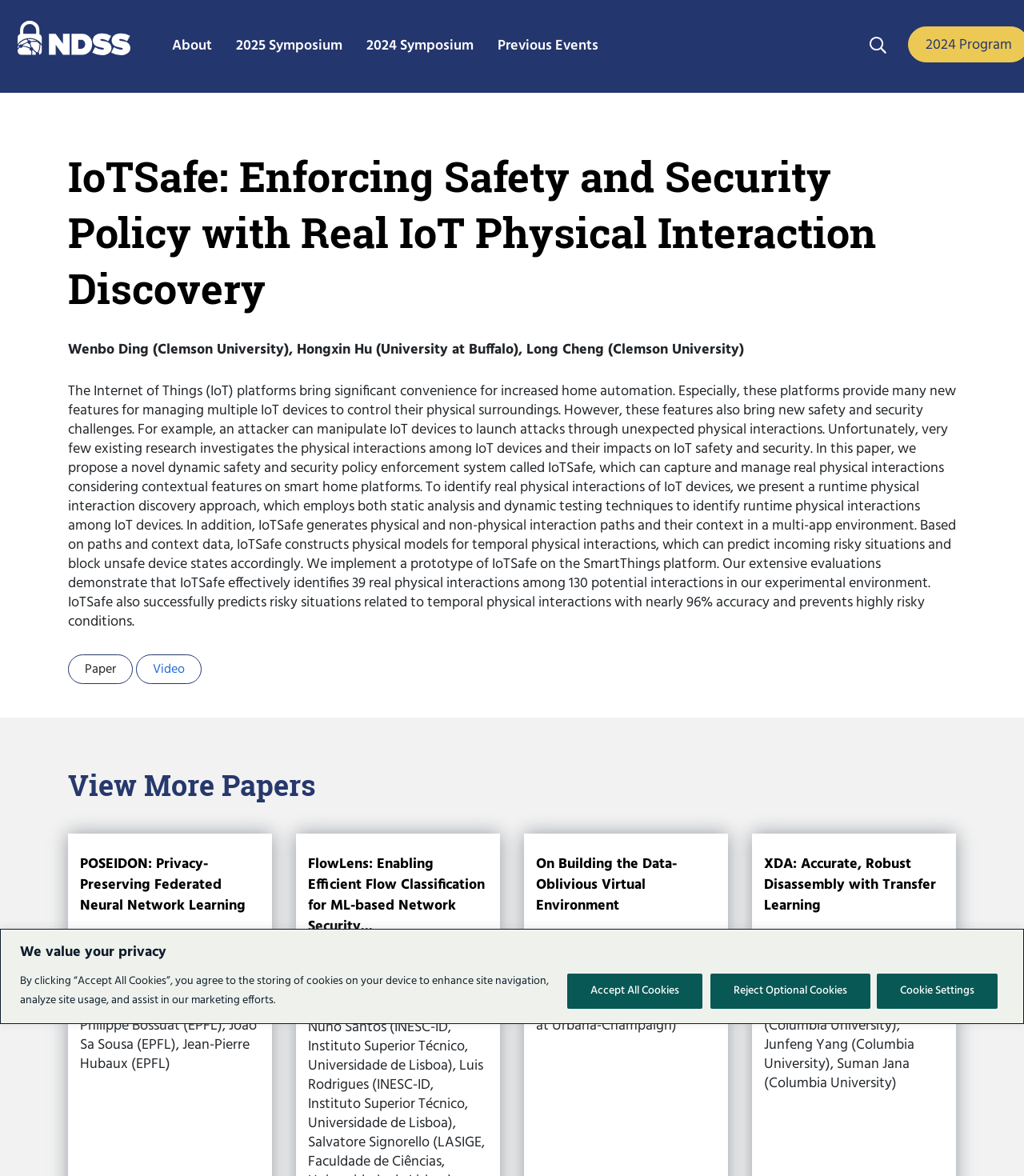Please provide the bounding box coordinates for the element that needs to be clicked to perform the instruction: "view more papers". The coordinates must consist of four float numbers between 0 and 1, formatted as [left, top, right, bottom].

[0.066, 0.651, 0.934, 0.685]